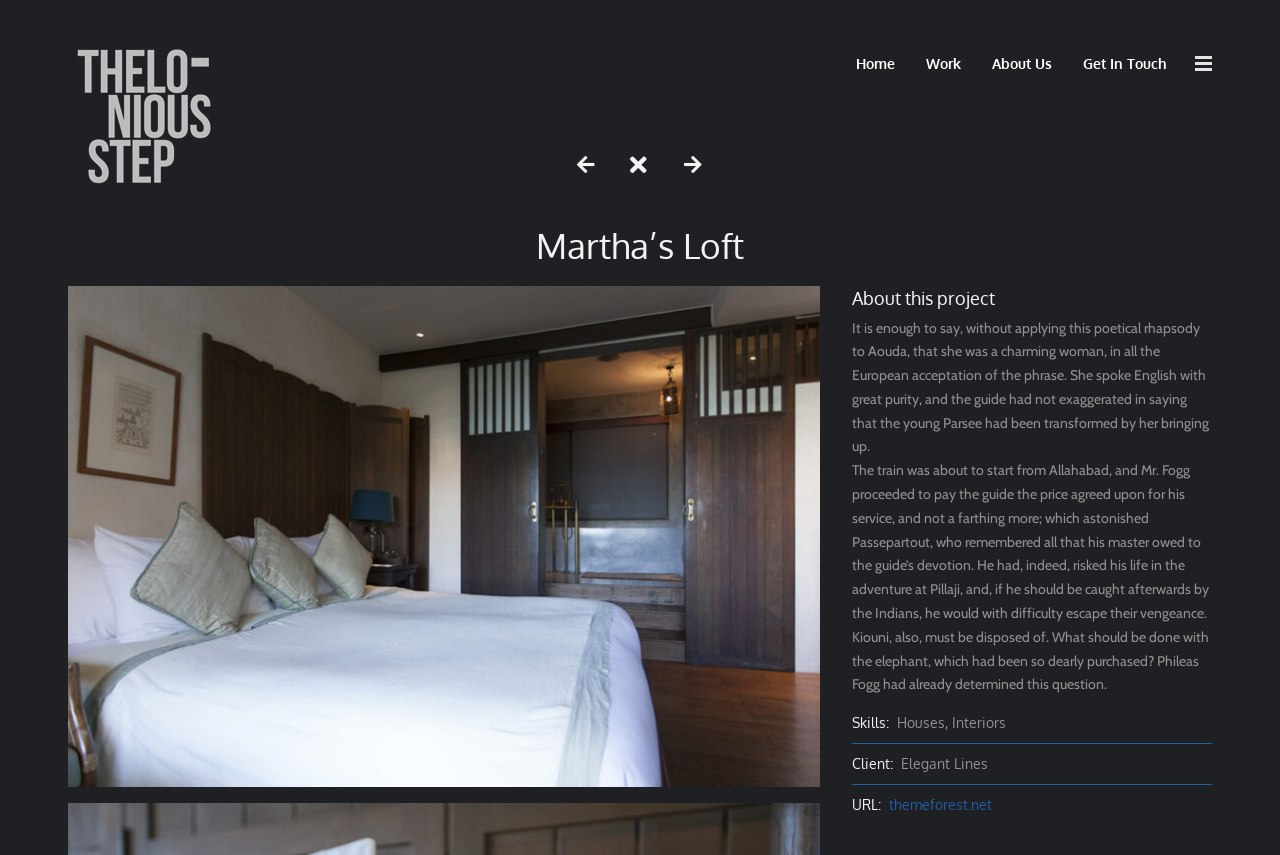Please respond to the question using a single word or phrase:
What is the elephant's name mentioned in the project description?

Kiouni